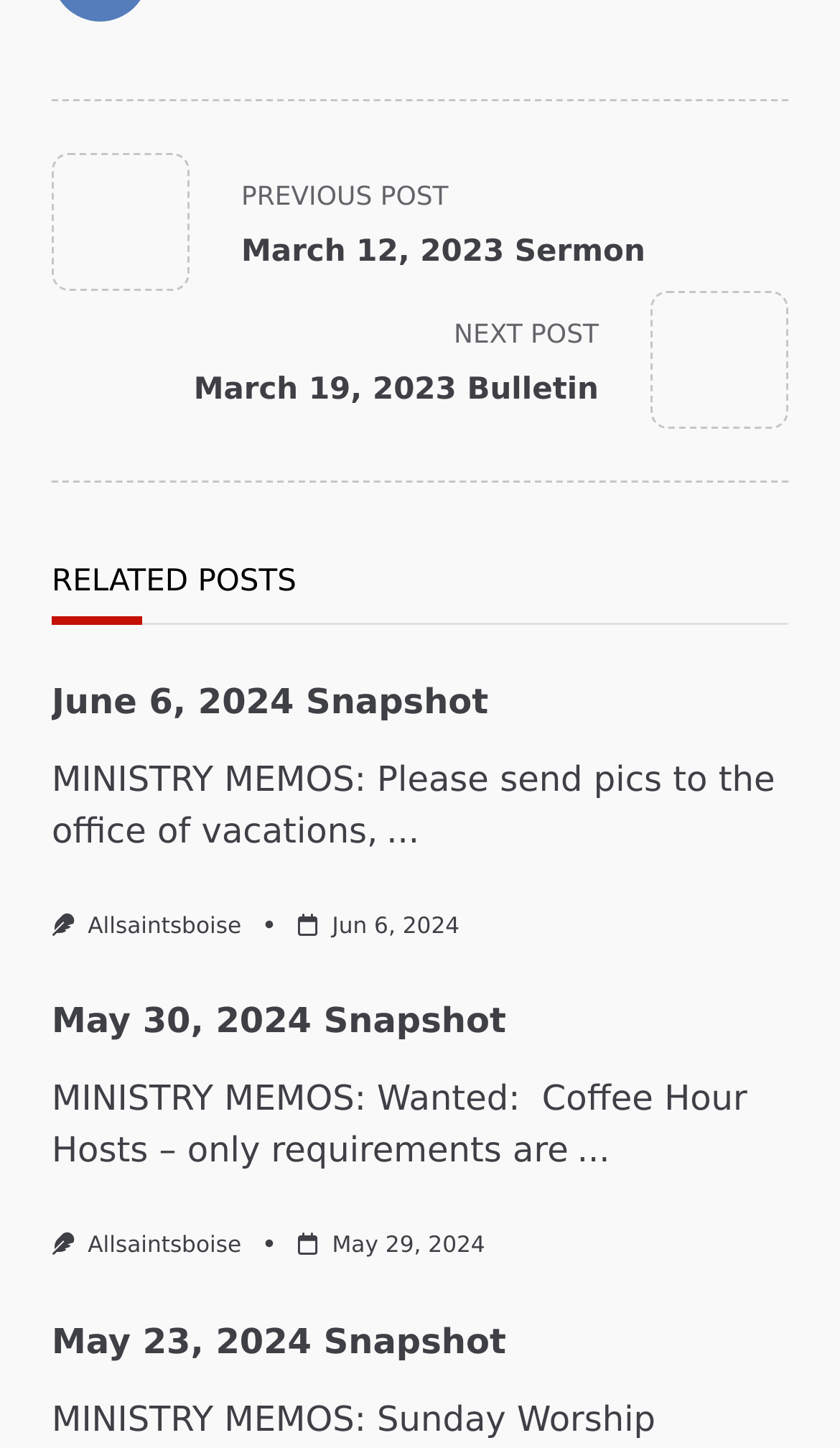Determine the bounding box coordinates for the HTML element mentioned in the following description: "May 23, 2024 Snapshot". The coordinates should be a list of four floats ranging from 0 to 1, represented as [left, top, right, bottom].

[0.062, 0.912, 0.602, 0.94]